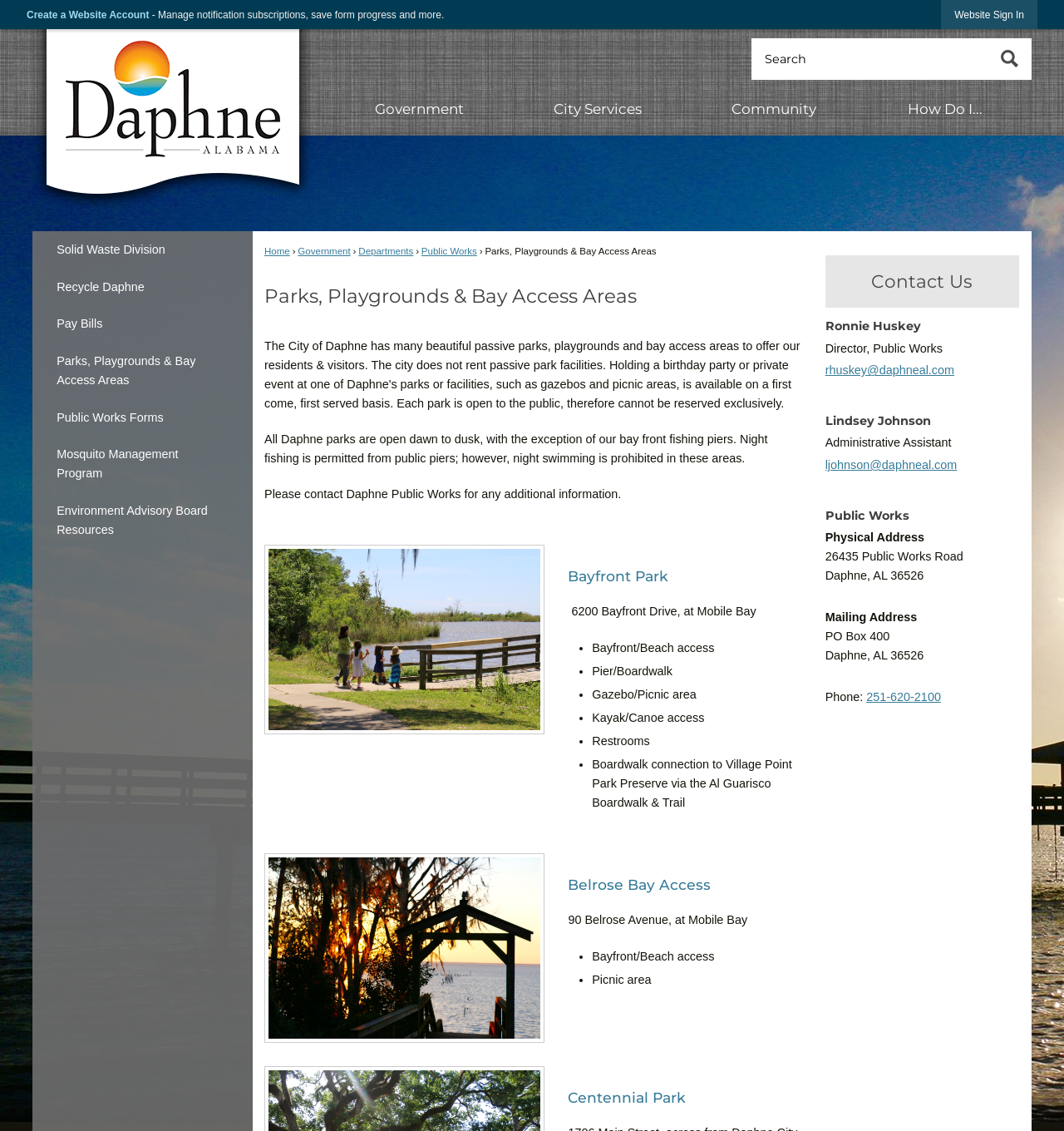Give a full account of the webpage's elements and their arrangement.

The webpage is about Parks, Playgrounds, and Bay Access Areas in Daphne, Alabama. At the top, there is a navigation menu with links to "Government", "City Services", "Community", and "How Do I...". Below this menu, there is a search bar with a search button. 

To the left of the search bar, there is a vertical menu with links to "Home", "Government", "Departments", "Public Works", and "Parks, Playgrounds & Bay Access Areas". 

The main content of the webpage is divided into three sections, each describing a different park or bay access area. The first section is about Bayfront Park, which has a beach access, a pier/boardwalk, a gazebo/picnic area, kayak/canoe access, restrooms, and a boardwalk connection to Village Point Park Preserve. 

The second section is about Belrose Bay Access, which has a beach access and a picnic area. The third section is about Centennial Park, but it does not provide any specific information about this park.

On the right side of the webpage, there is a contact information section with details about the Public Works department, including the director, administrative assistant, physical address, mailing address, phone number, and email addresses.

There are several images on the webpage, including a logo at the top, an image of Bayfront Park, and an image of Belrose Park.